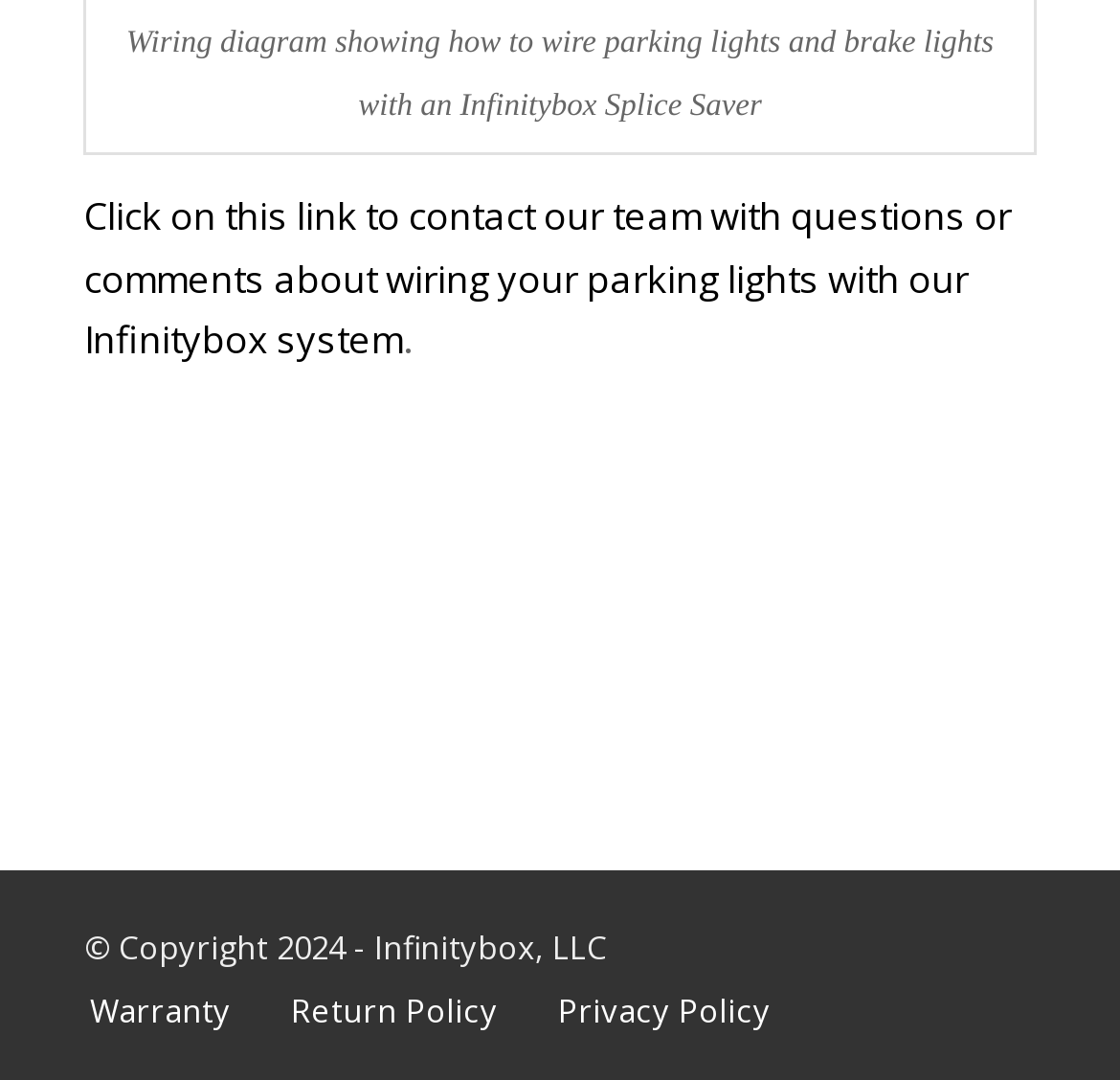What is the text of the second StaticText element?
Please answer the question with a detailed response using the information from the screenshot.

The second StaticText element has the text '.', which is a single period or full stop.